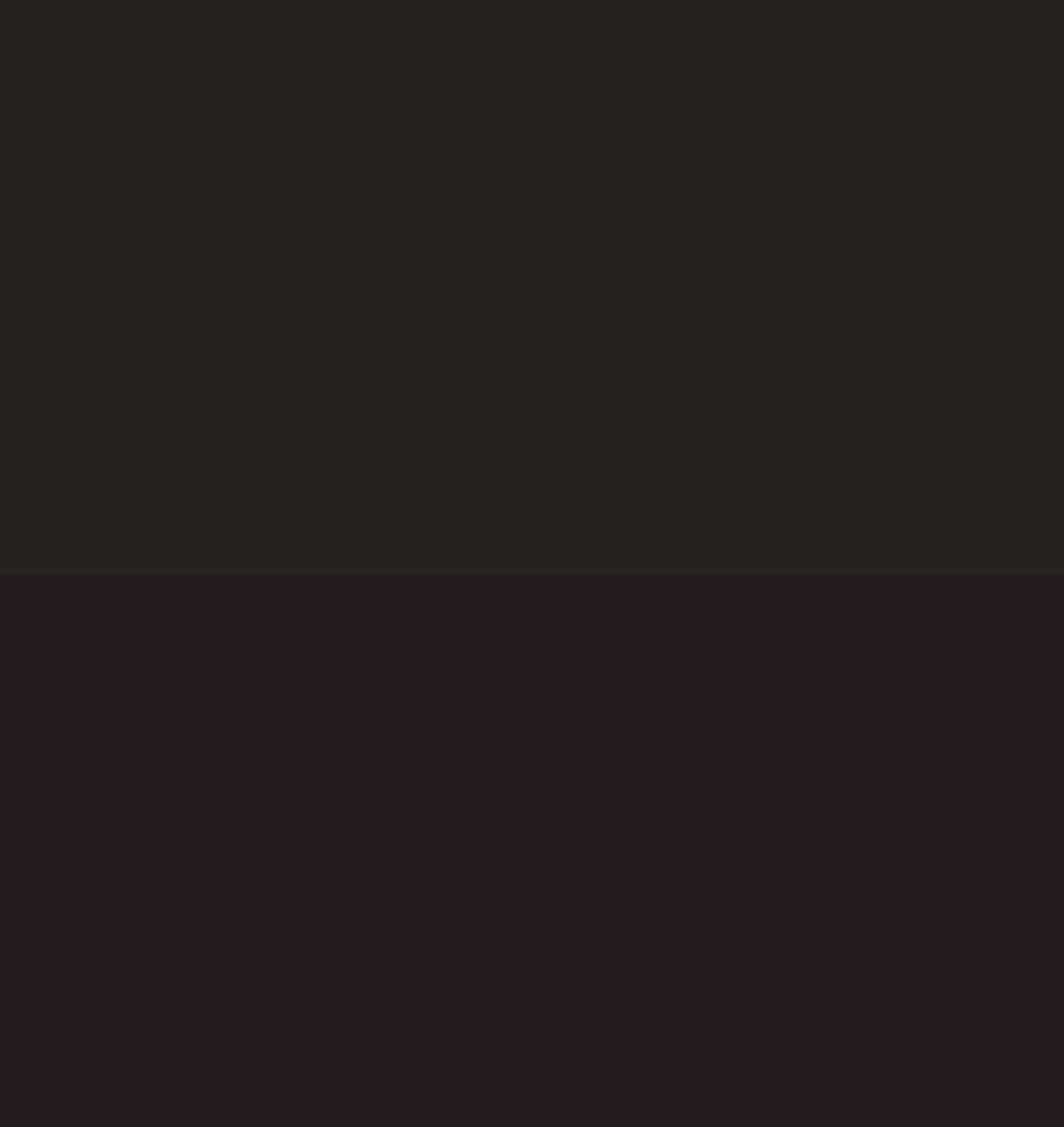Show the bounding box coordinates of the region that should be clicked to follow the instruction: "Check privacy policy."

[0.667, 0.956, 0.752, 0.966]